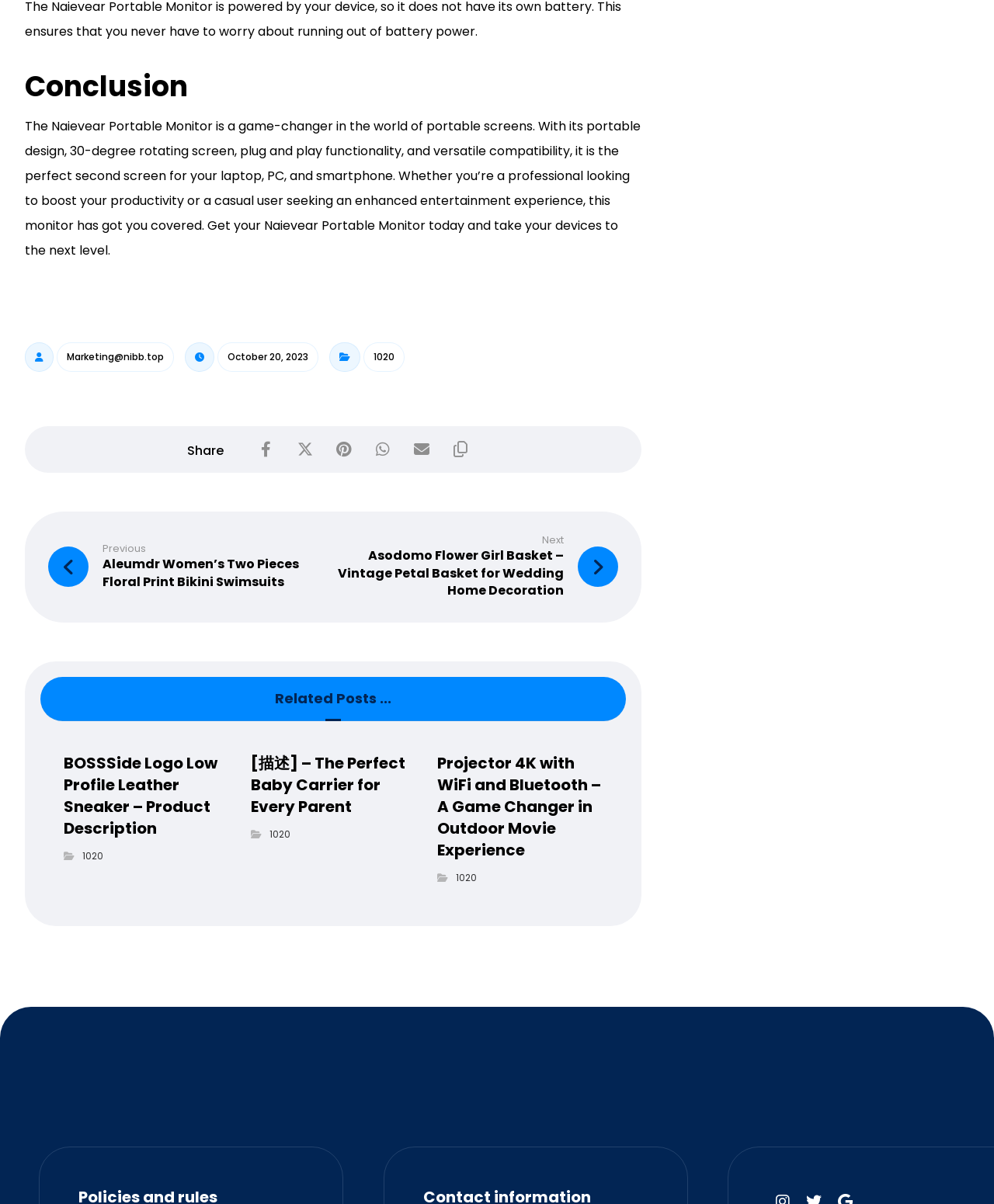Locate the bounding box coordinates of the element you need to click to accomplish the task described by this instruction: "Click on the '[描述] – The Perfect Baby Carrier for Every Parent' link".

[0.252, 0.624, 0.418, 0.679]